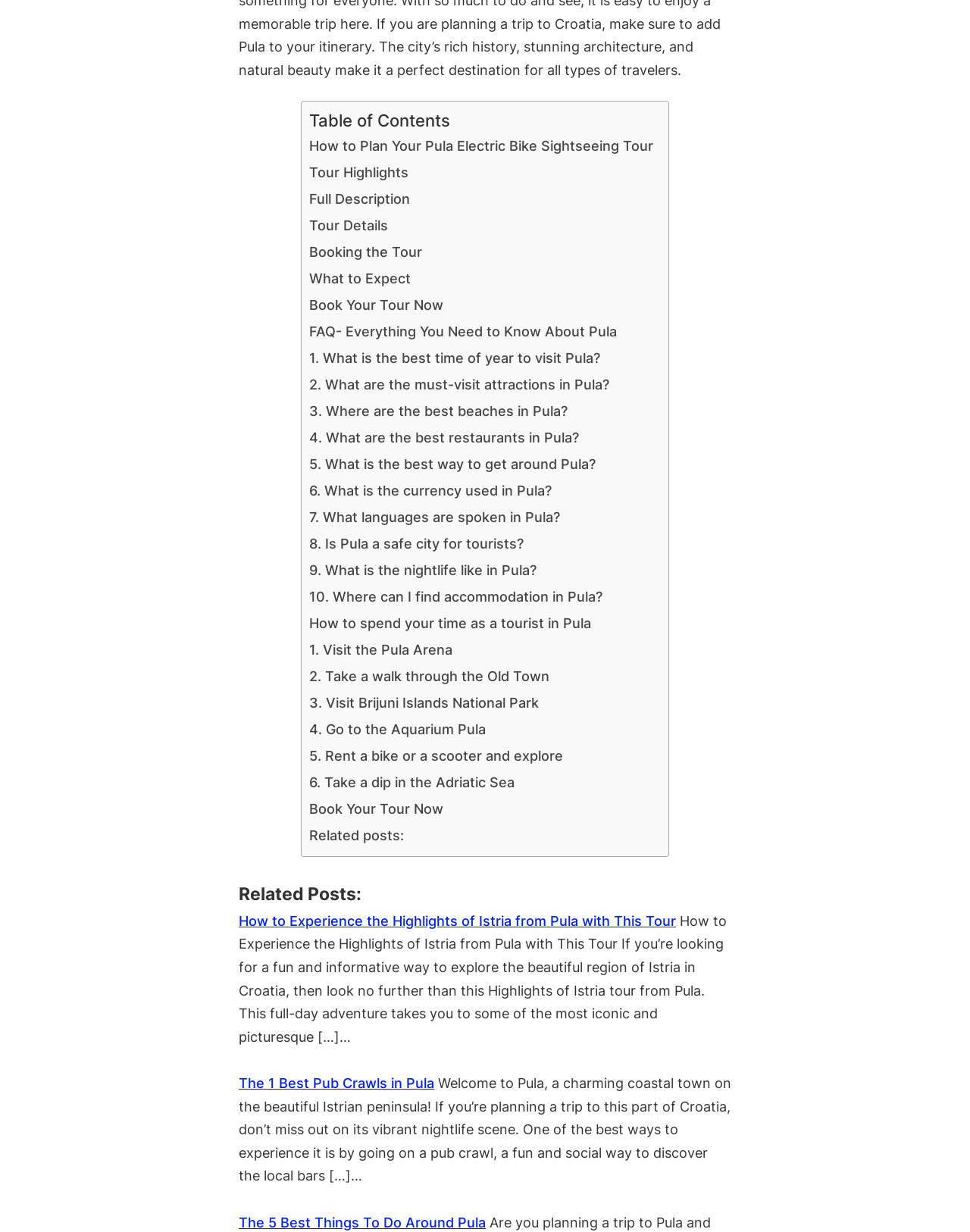Find the bounding box coordinates of the element's region that should be clicked in order to follow the given instruction: "Explore 'The 5 Best Things To Do Around Pula'". The coordinates should consist of four float numbers between 0 and 1, i.e., [left, top, right, bottom].

[0.246, 0.986, 0.501, 0.999]